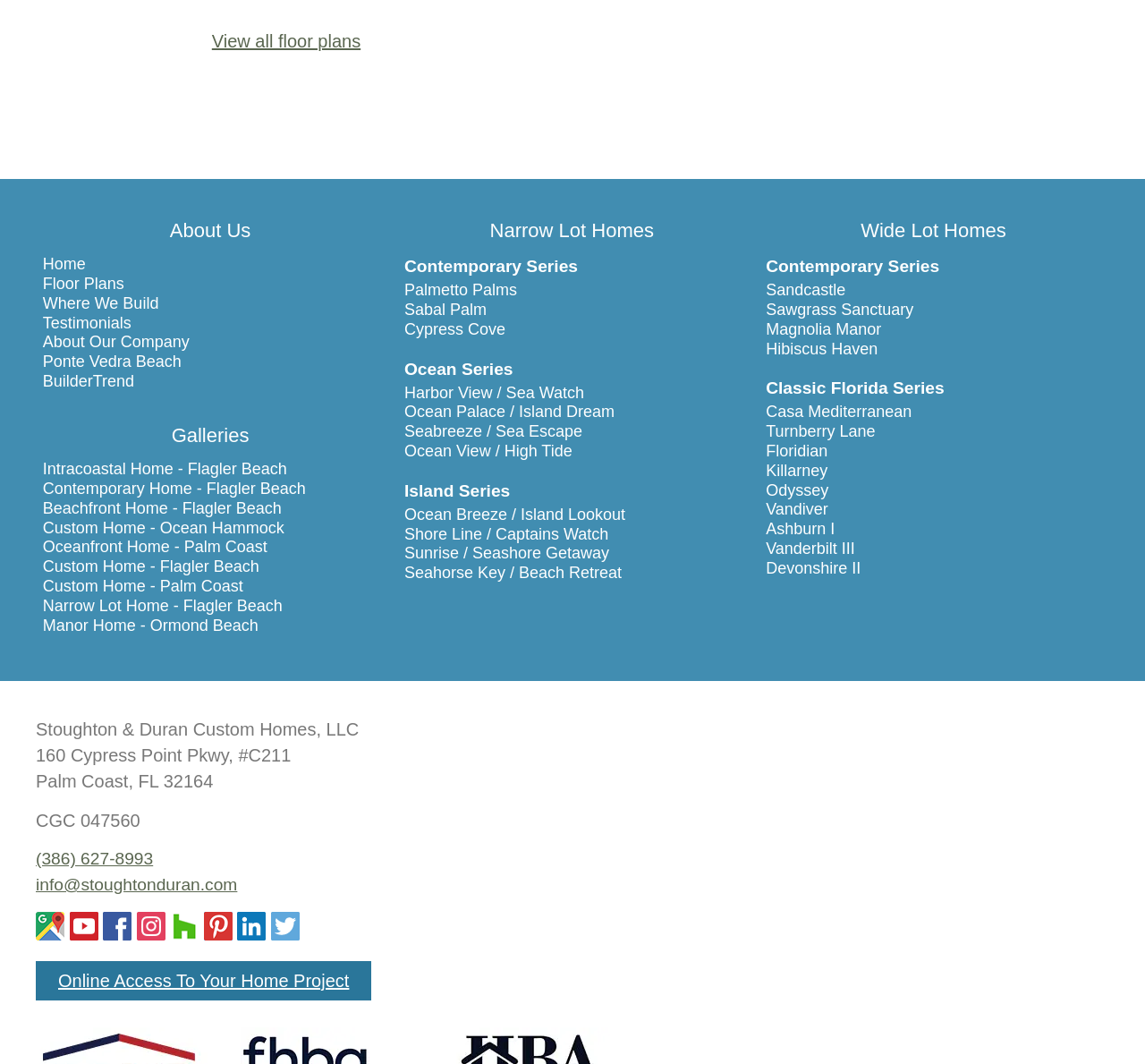Answer this question in one word or a short phrase: How many social media links are there?

8